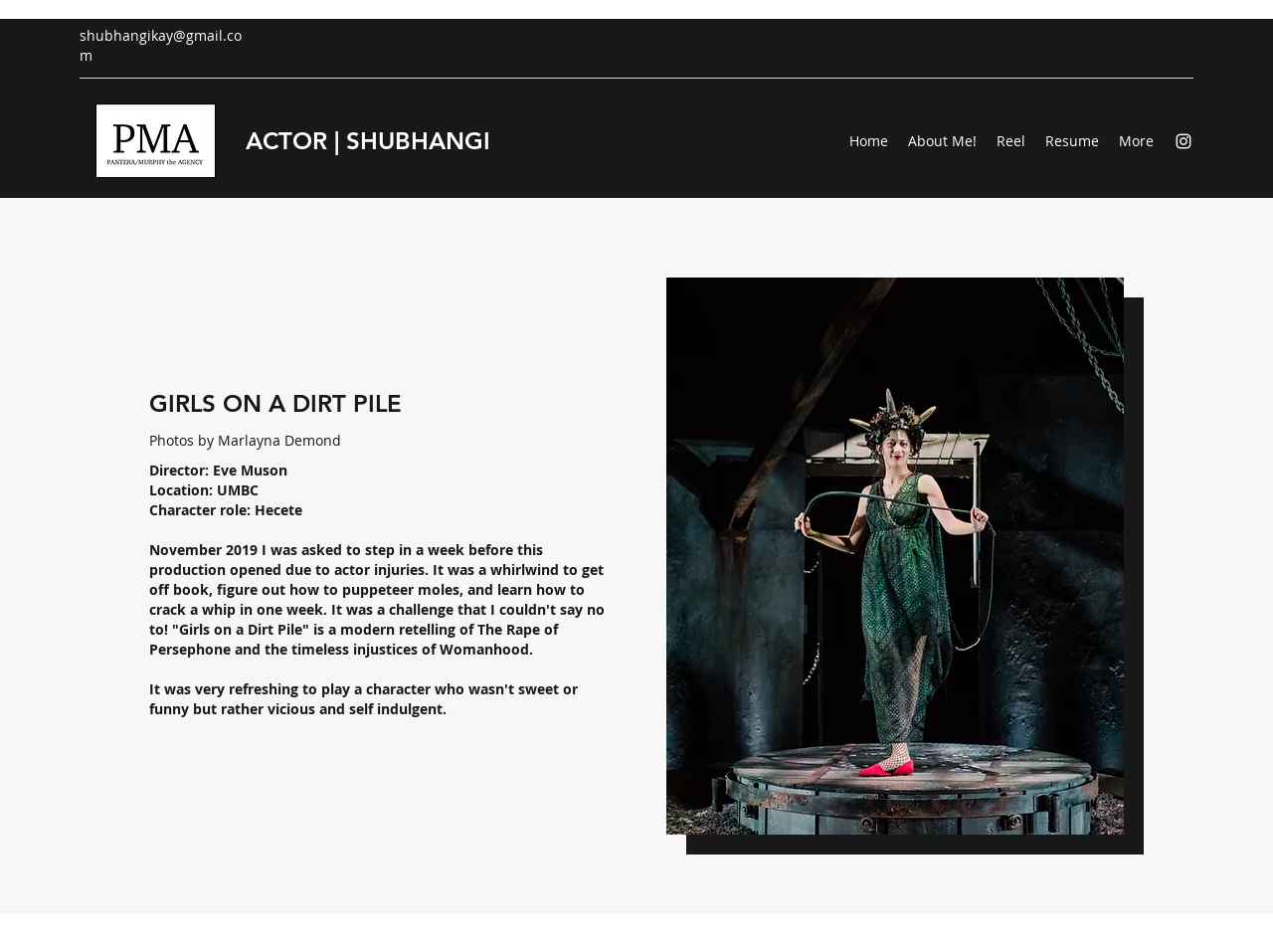Please provide a detailed answer to the question below based on the screenshot: 
What is the name of the production?

The name of the production is mentioned in the main section of the webpage, where it says 'GIRLS ON A DIRT PILE' in a large font. This suggests that the webpage is about this specific production.